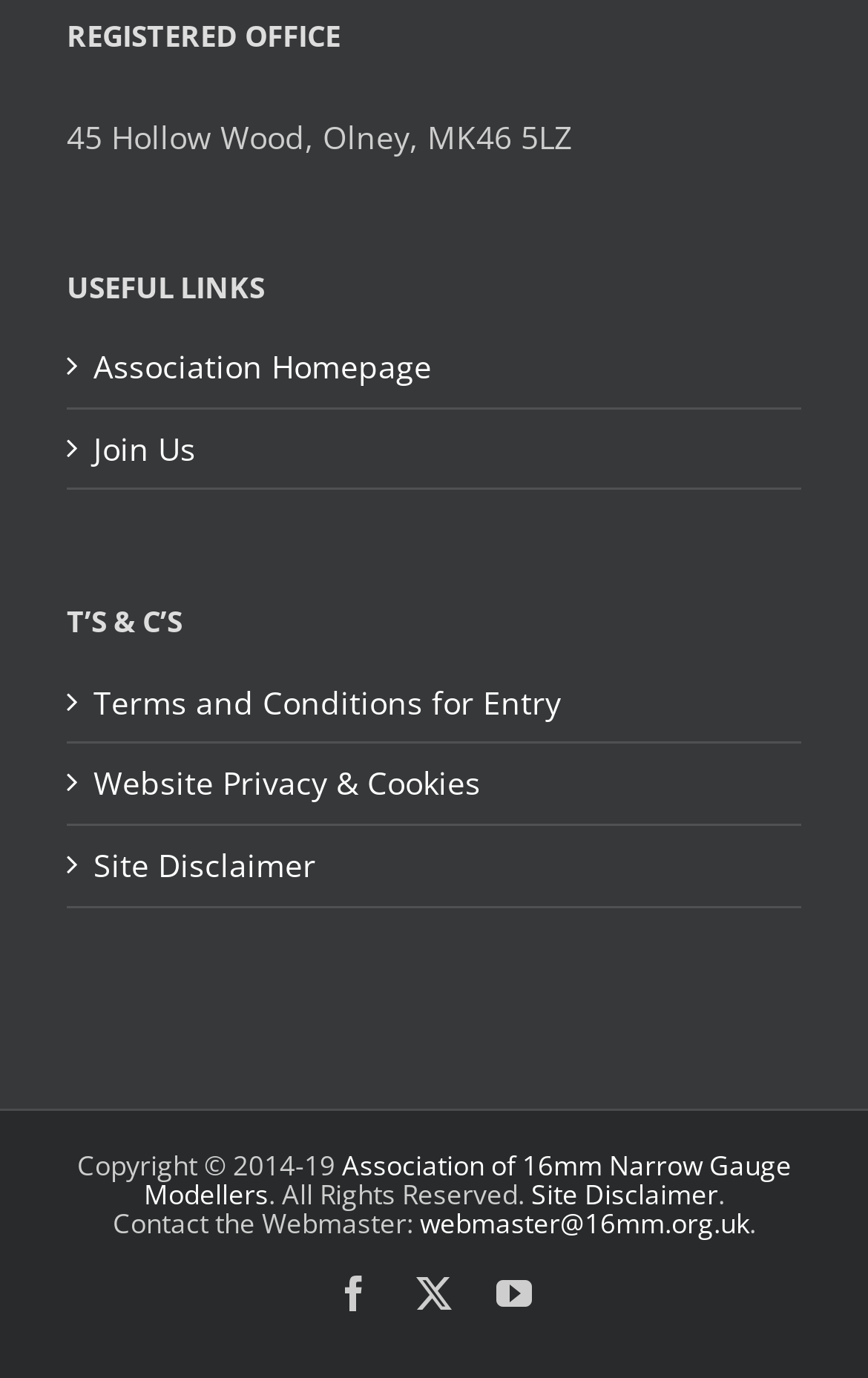What social media platforms are linked?
Analyze the image and provide a thorough answer to the question.

The social media platforms linked are Facebook and YouTube, which can be found at the bottom of the webpage, in the layout table, represented by their respective icons.